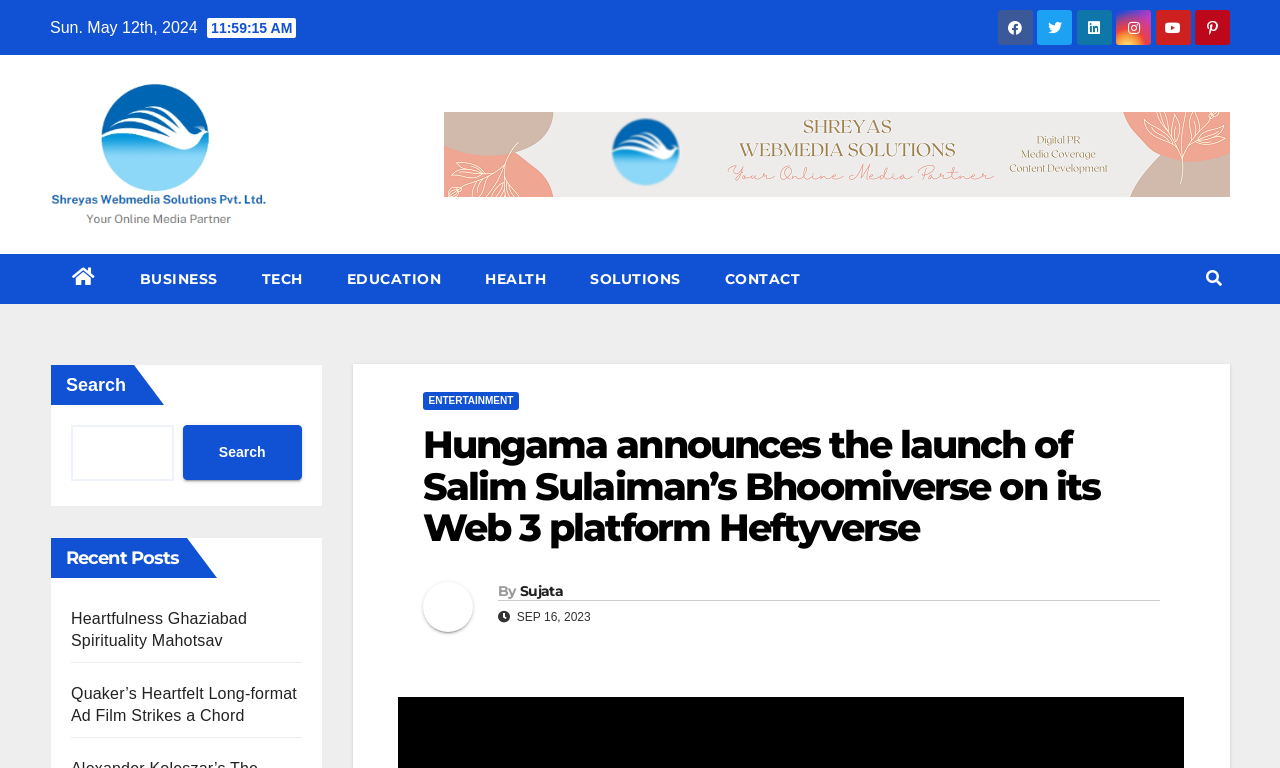Identify the bounding box coordinates of the part that should be clicked to carry out this instruction: "Visit SolSmart Homepage".

None